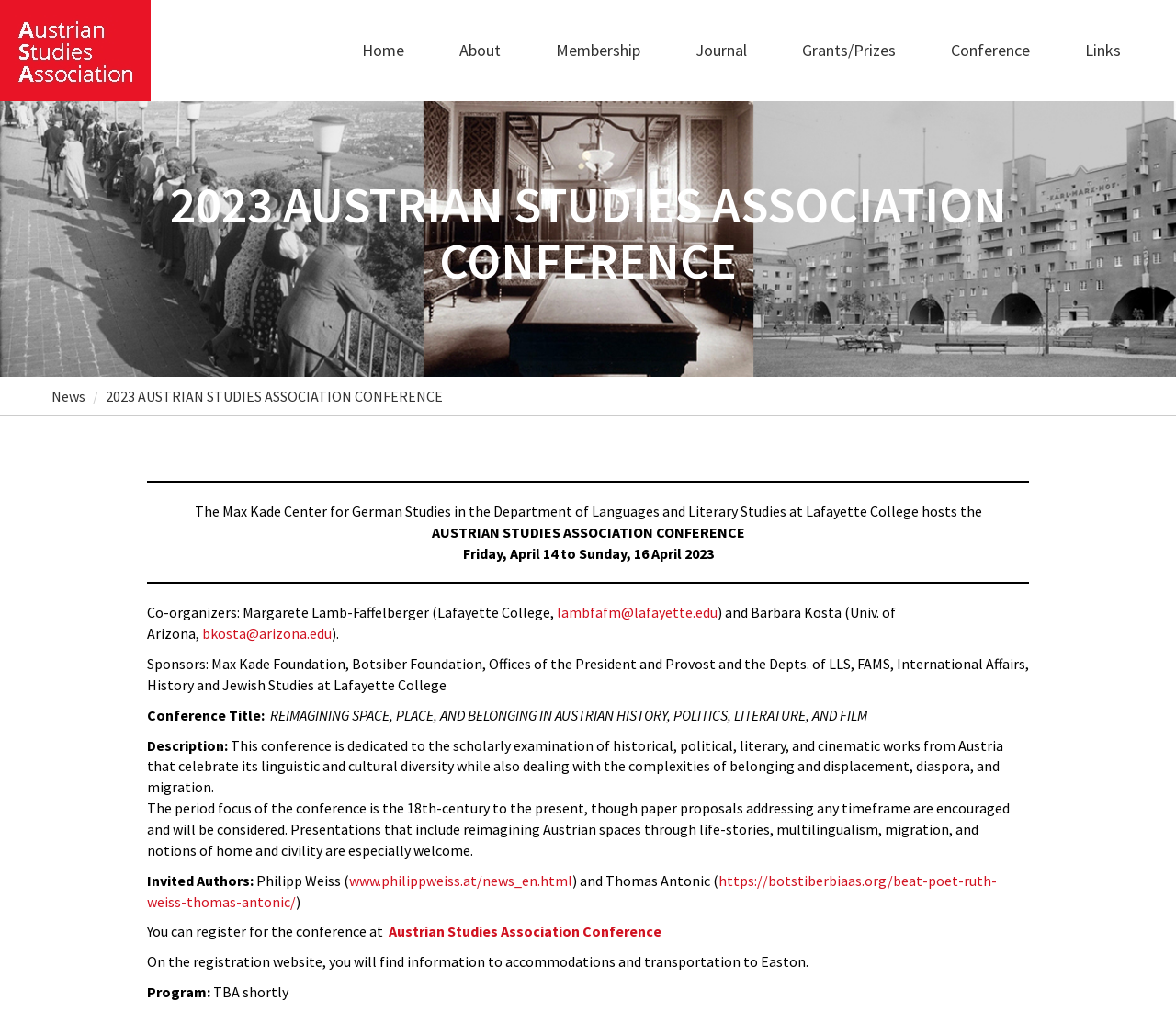Pinpoint the bounding box coordinates of the element you need to click to execute the following instruction: "Click the 'Conference' link". The bounding box should be represented by four float numbers between 0 and 1, in the format [left, top, right, bottom].

[0.801, 0.0, 0.884, 0.098]